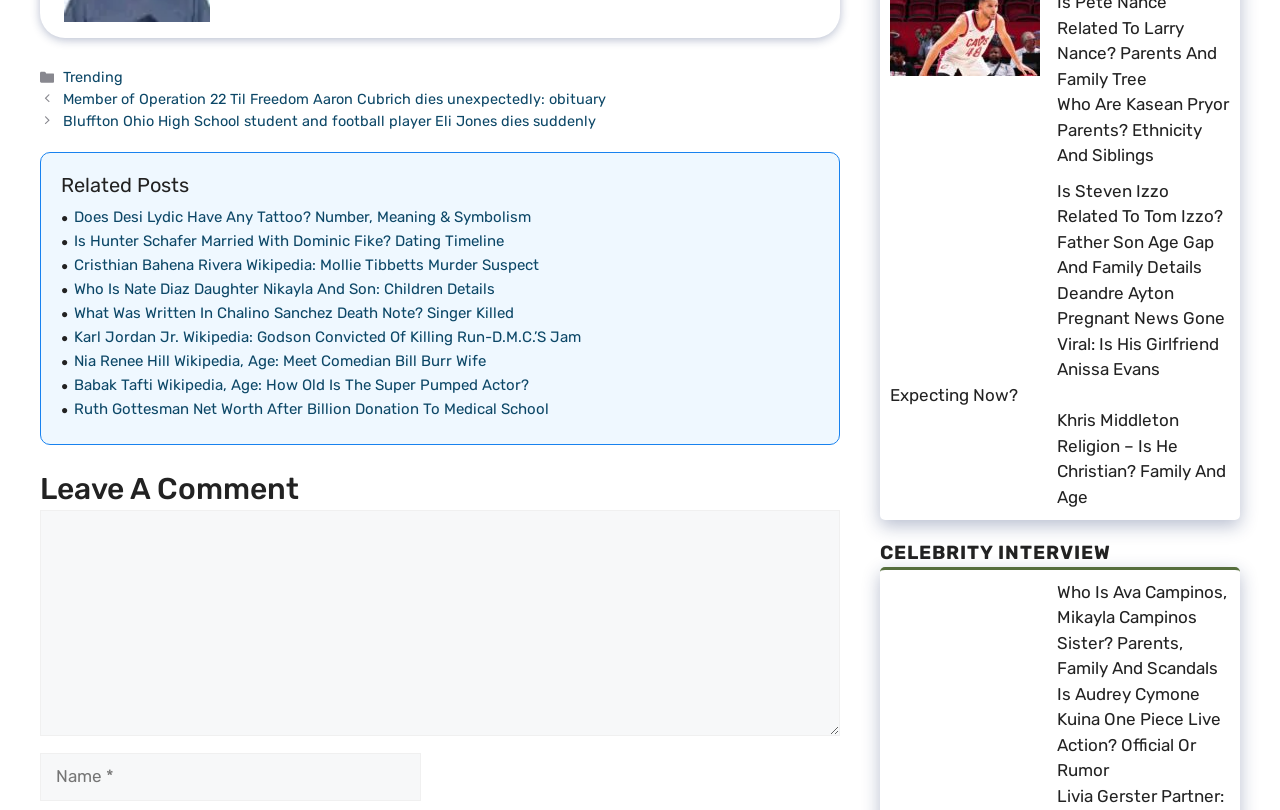What is the title of the first related post?
Based on the image, answer the question with as much detail as possible.

I looked at the first related post element, which is a link element with a heading '●Does Desi Lydic Have Any Tattoo? Number, Meaning & Symbolism'. The title of the first related post is the text content of this heading, which is 'Does Desi Lydic Have Any Tattoo?'.